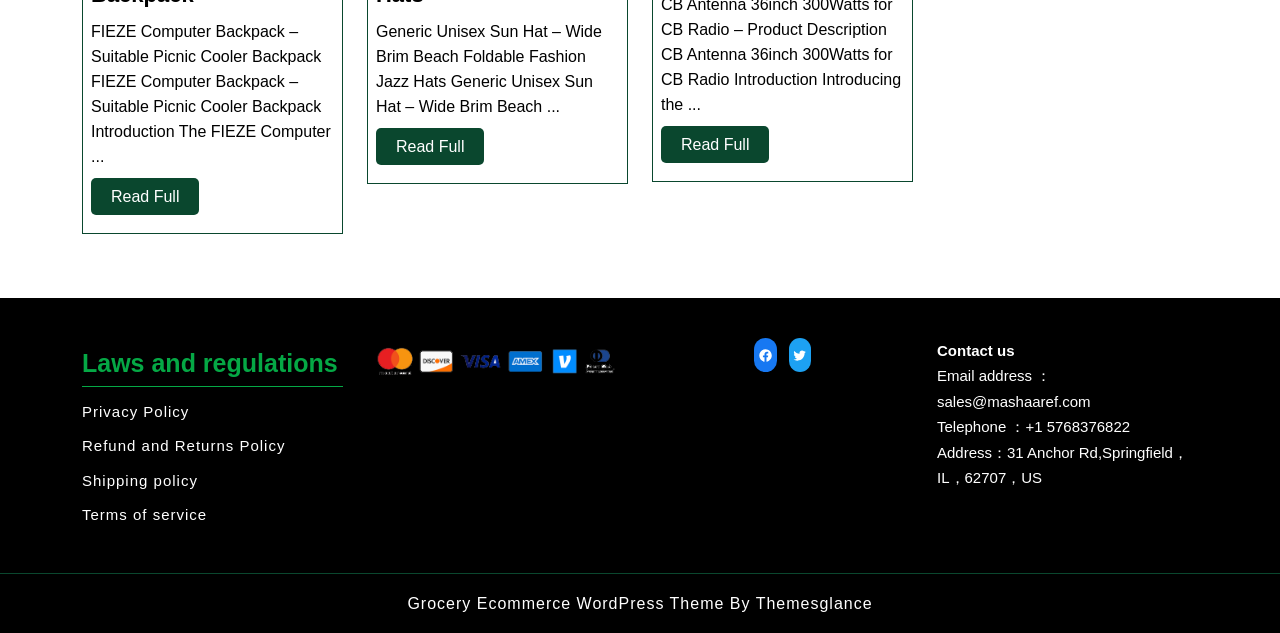Determine the bounding box for the HTML element described here: "Read FullRead Full". The coordinates should be given as [left, top, right, bottom] with each number being a float between 0 and 1.

[0.516, 0.2, 0.601, 0.258]